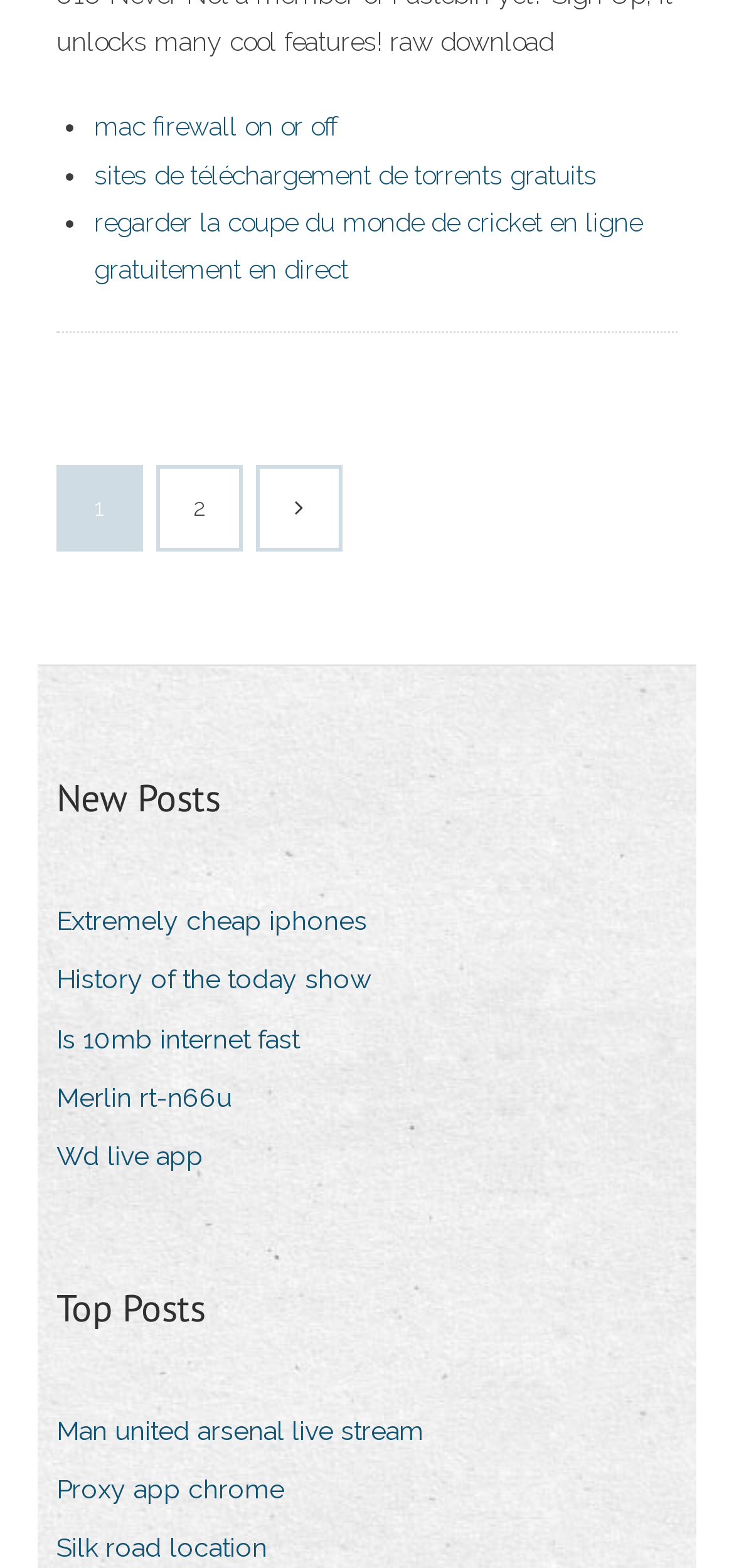How many list markers are in the webpage?
Please look at the screenshot and answer using one word or phrase.

3